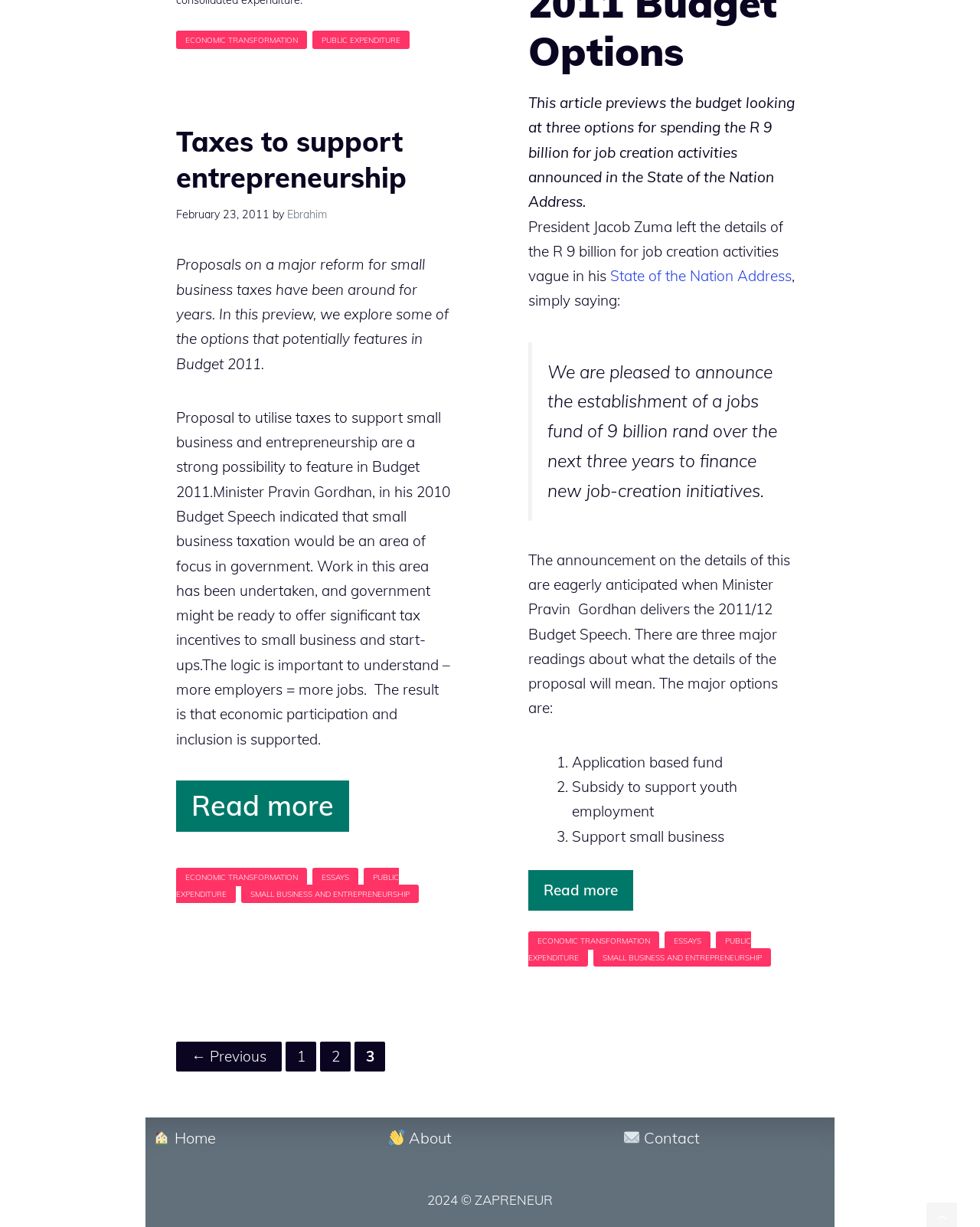Bounding box coordinates are specified in the format (top-left x, top-left y, bottom-right x, bottom-right y). All values are floating point numbers bounded between 0 and 1. Please provide the bounding box coordinate of the region this sentence describes: alt="Signs & Displays"

None